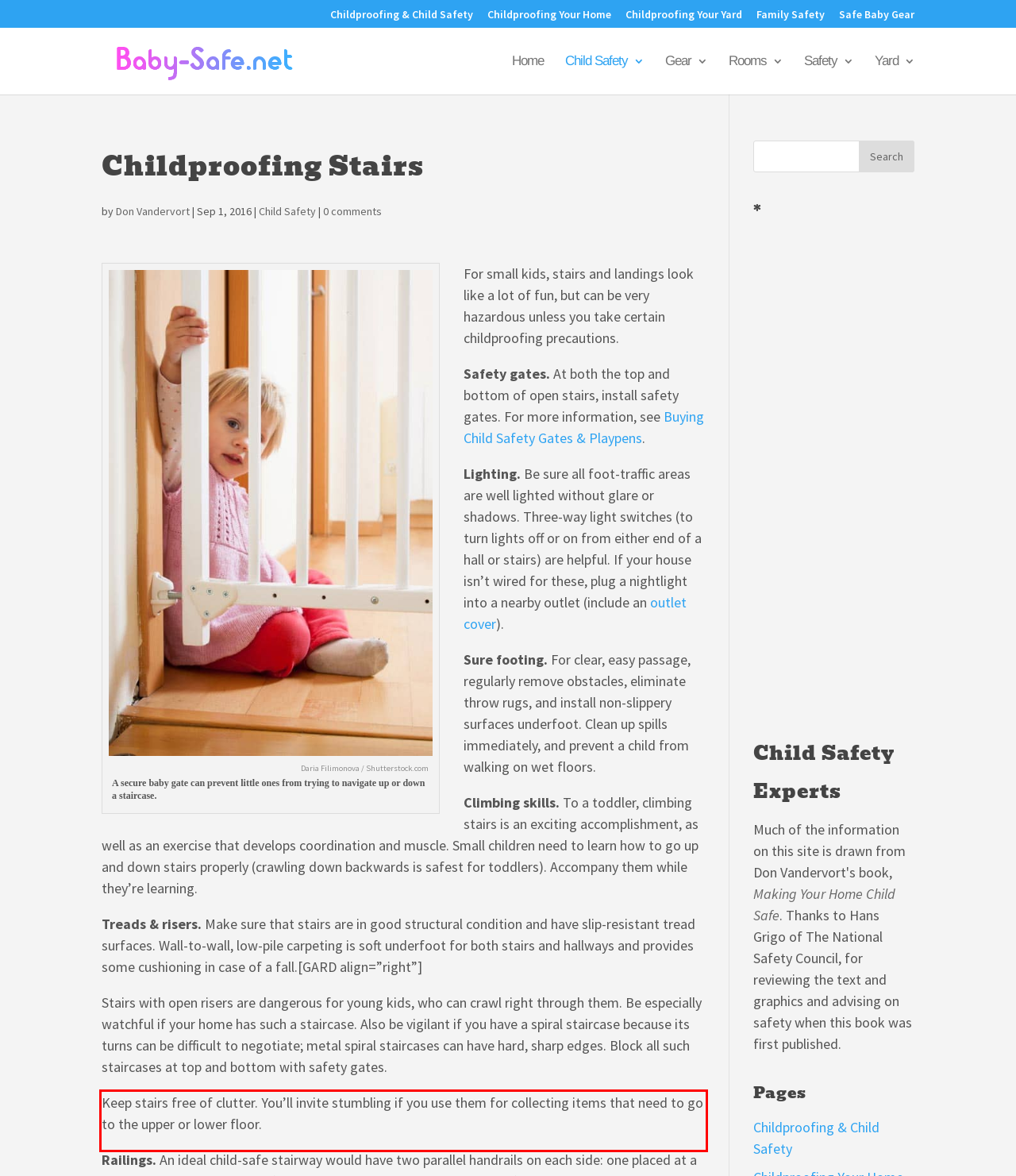Please extract the text content from the UI element enclosed by the red rectangle in the screenshot.

Keep stairs free of clutter. You’ll invite stumbling if you use them for collecting items that need to go to the upper or lower floor.